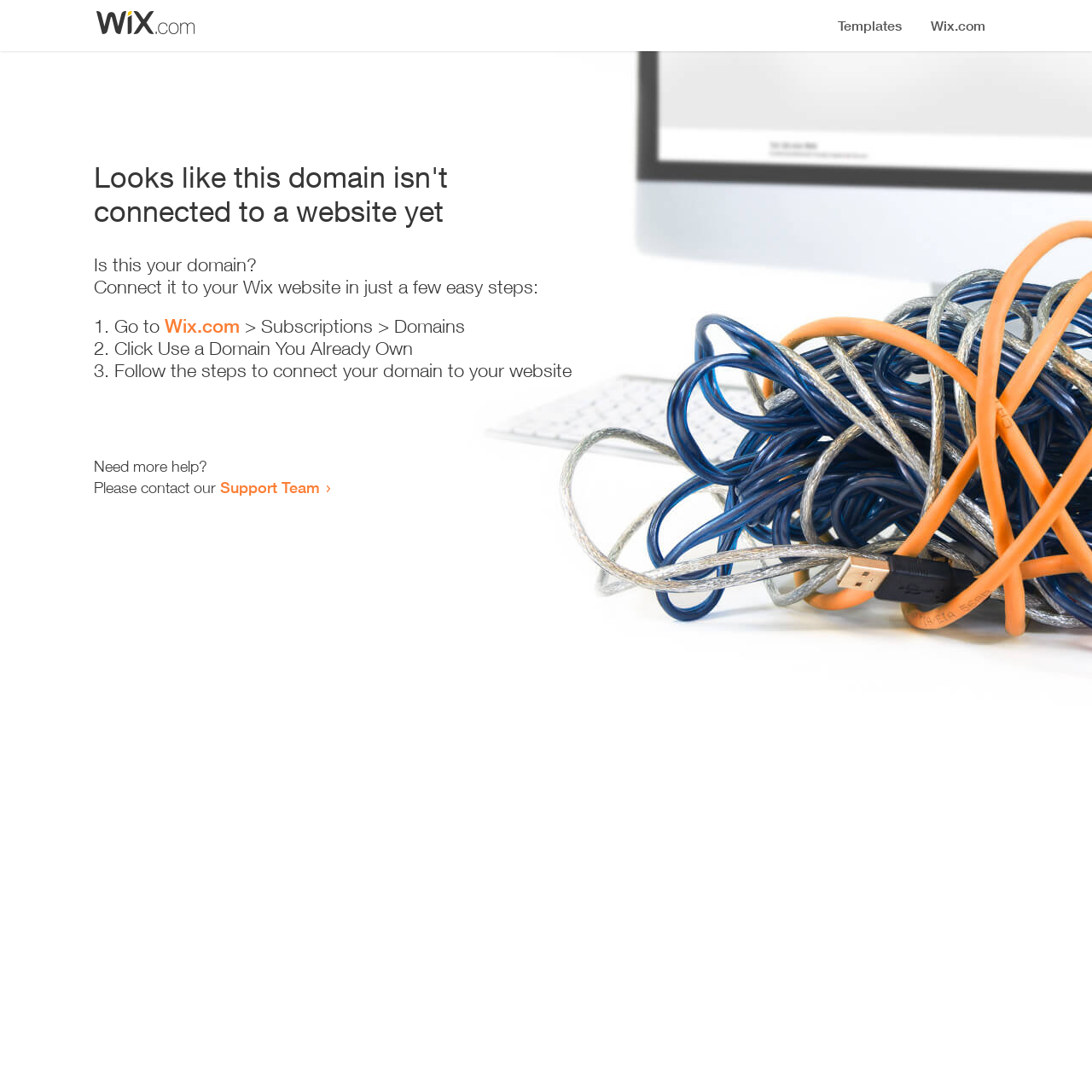Using the details from the image, please elaborate on the following question: What is the purpose of the webpage?

The webpage provides instructions on how to connect a domain to a Wix website, indicating that the purpose of the webpage is to facilitate this process.